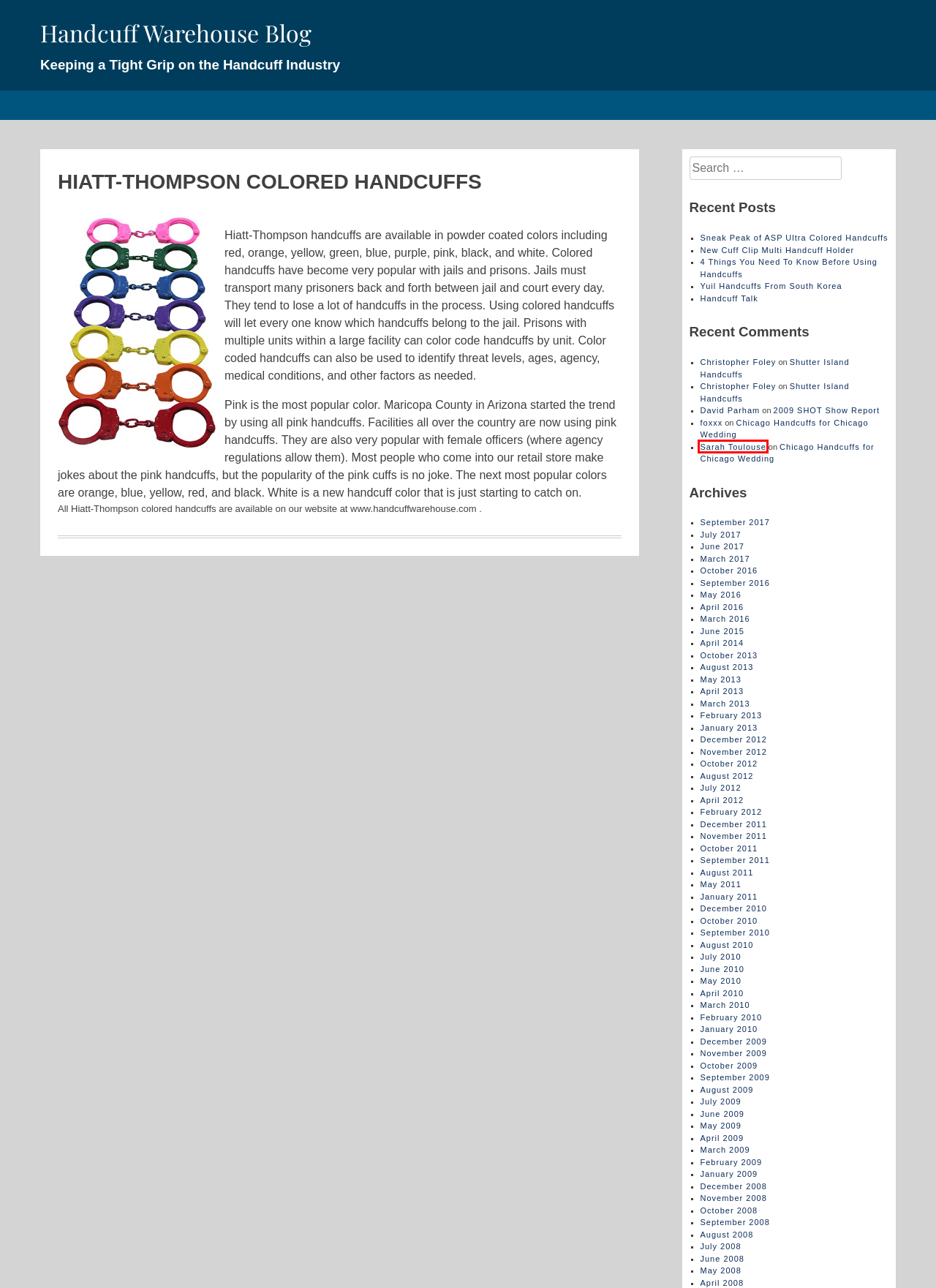You are given a screenshot of a webpage with a red bounding box around an element. Choose the most fitting webpage description for the page that appears after clicking the element within the red bounding box. Here are the candidates:
A. 4 Things You Need To Know Before Using Handcuffs – Handcuff Warehouse Blog
B. November 2009 – Handcuff Warehouse Blog
C. Home - Captiv8 Events
D. September 2010 – Handcuff Warehouse Blog
E. January 2011 – Handcuff Warehouse Blog
F. July 2017 – Handcuff Warehouse Blog
G. June 2015 – Handcuff Warehouse Blog
H. September 2017 – Handcuff Warehouse Blog

C